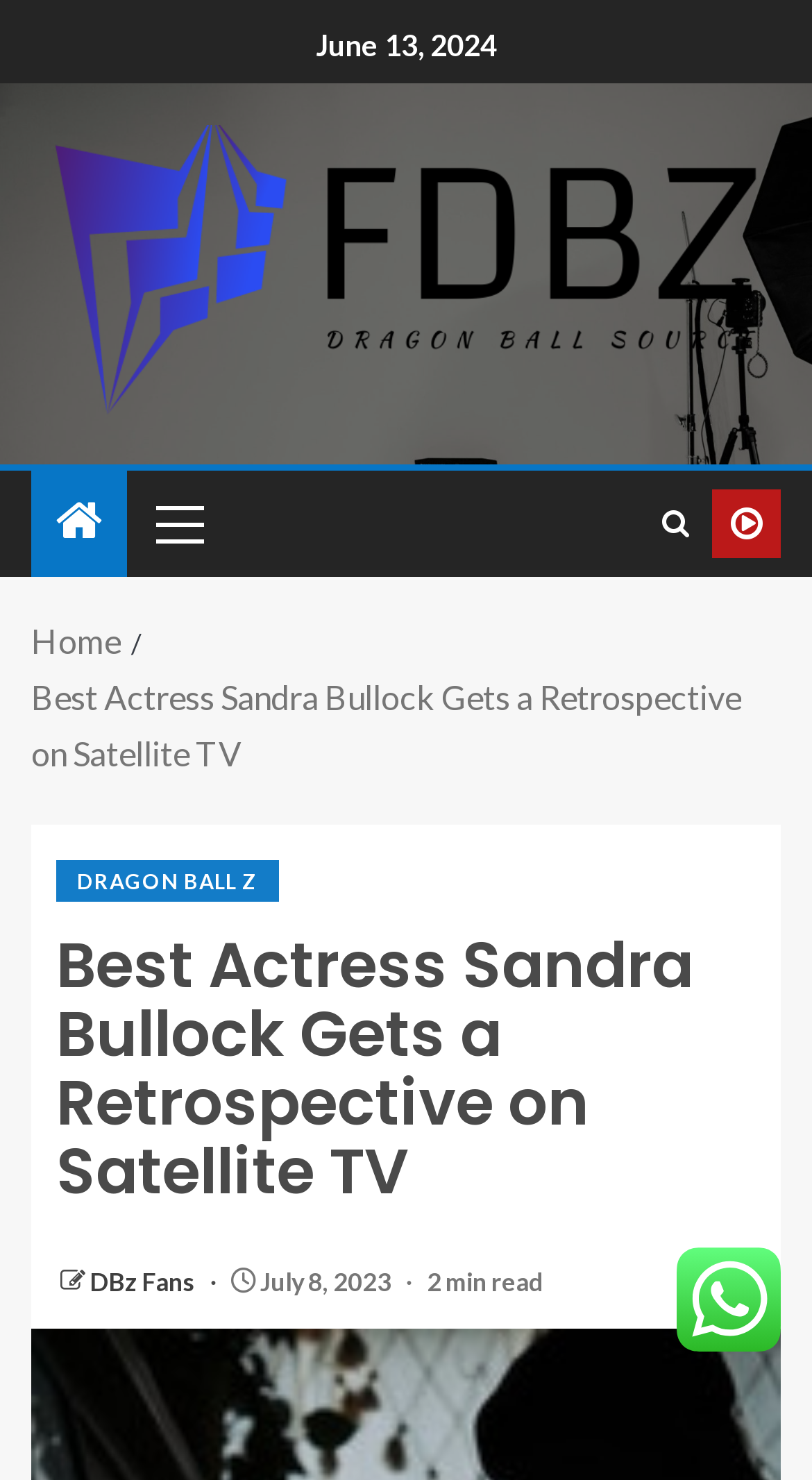Using the given element description, provide the bounding box coordinates (top-left x, top-left y, bottom-right x, bottom-right y) for the corresponding UI element in the screenshot: Primary Menu

[0.167, 0.318, 0.269, 0.388]